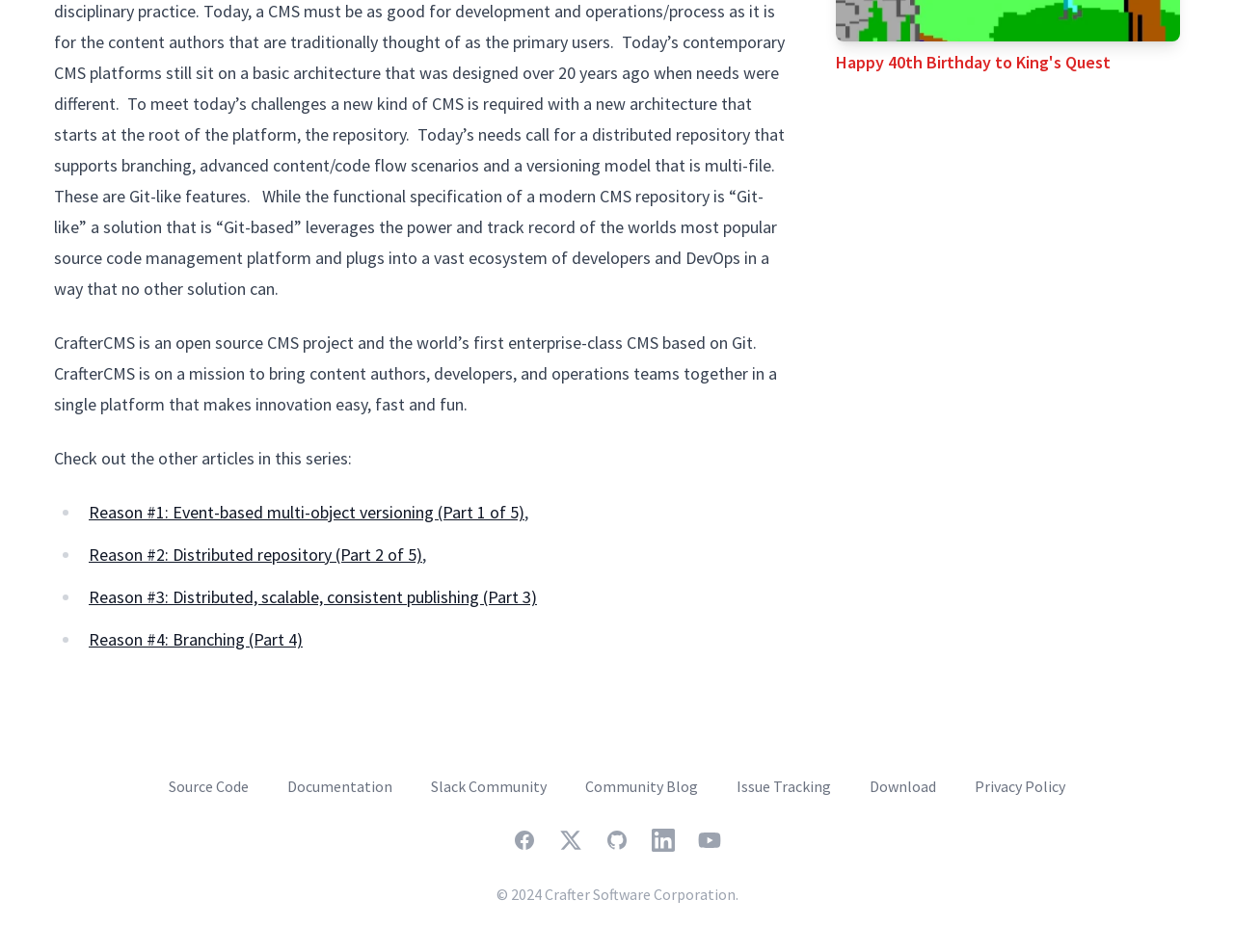Using the provided description: "On Page SEO", find the bounding box coordinates of the corresponding UI element. The output should be four float numbers between 0 and 1, in the format [left, top, right, bottom].

None